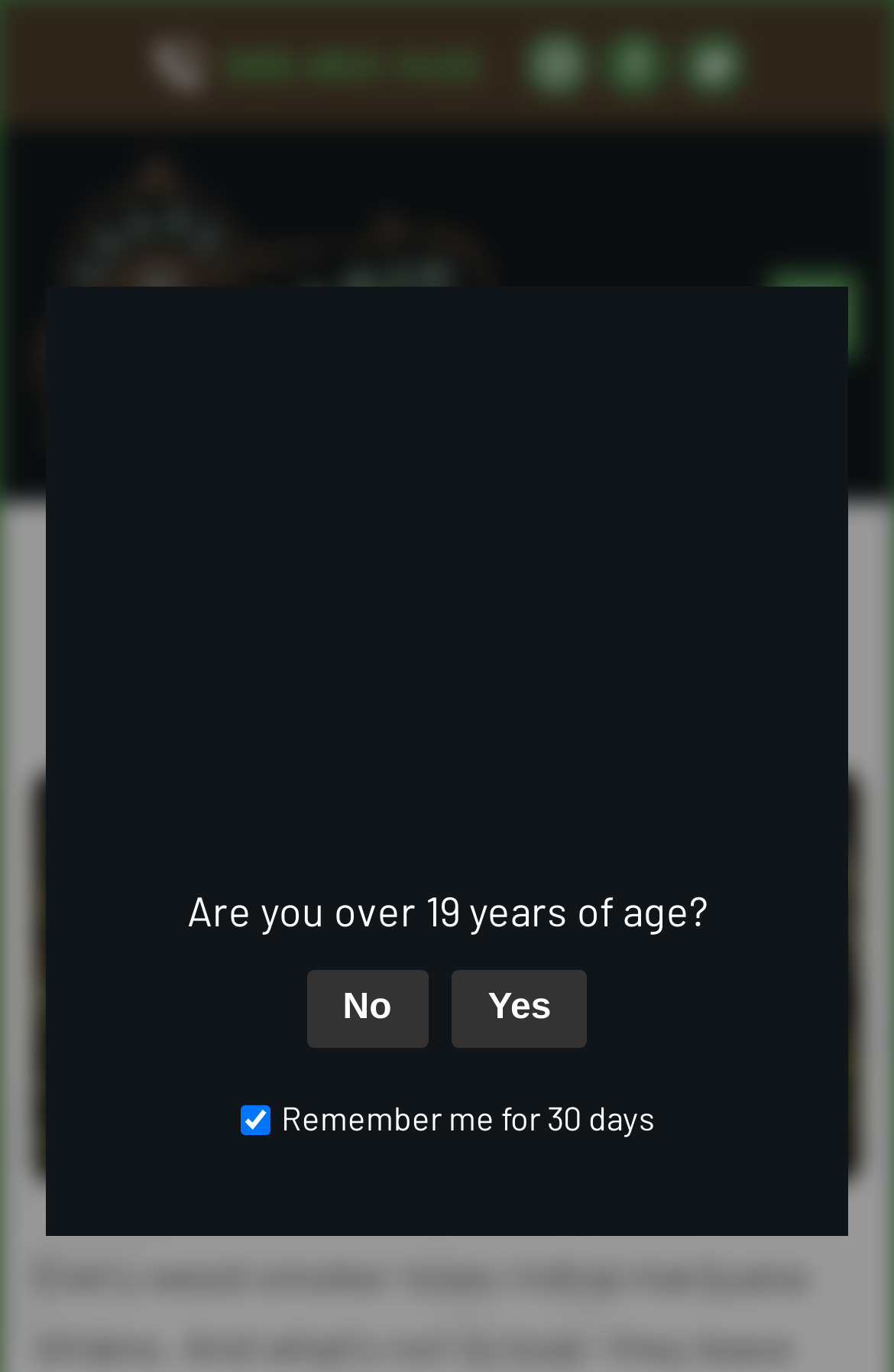Create a detailed summary of all the visual and textual information on the webpage.

The webpage appears to be a cannabis-related website, specifically focused on indica marijuana strains. At the top of the page, there is a dialog box for age verification, which takes up most of the screen. Within this dialog box, there is an image, a question asking if the user is over 19 years old, and two buttons to respond with either "No" or "Yes". Below the question, there is a checkbox to remember the user's age verification for 30 days.

Above the dialog box, there are several links to social media pages, including Instagram, Facebook, and Twitter, aligned horizontally near the top of the page. On the top-left corner, there is a link to the website's mobile menu and another link to the website's logo, "Grand Cannabis", which is accompanied by an image of the logo.

Below the dialog box, the main content of the webpage begins with a heading that reads "THE TOP 7 INDICA STRAINS IN GEORGETOWN". This heading is followed by an image related to indica strains, which takes up most of the width of the page. There is also a link to a date, "FEB 24", positioned near the top-right corner of the image.